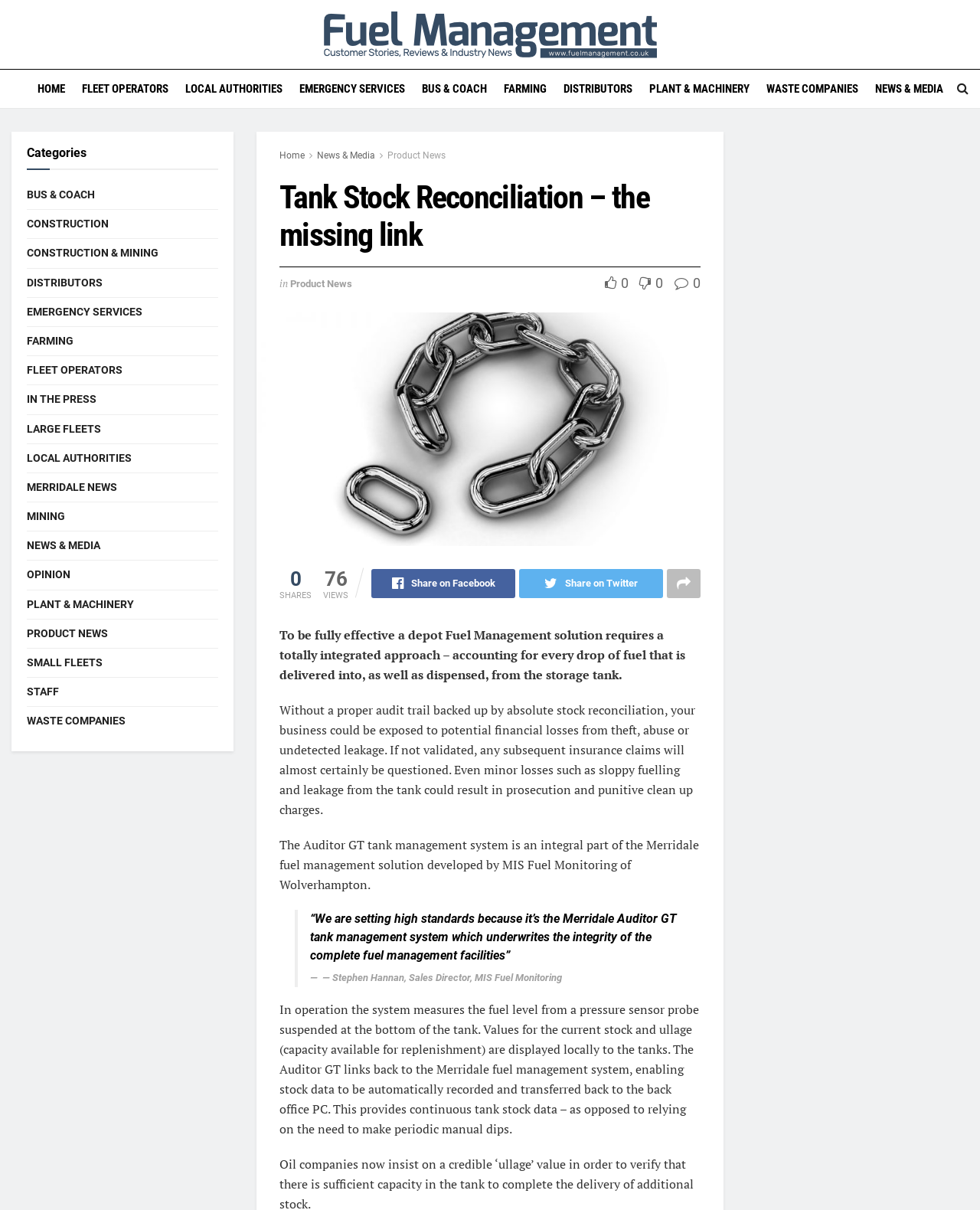Please examine the image and provide a detailed answer to the question: What is the main topic of this webpage?

Based on the webpage content, I can see that the main topic is fuel management, specifically tank stock reconciliation and fuel management solutions.